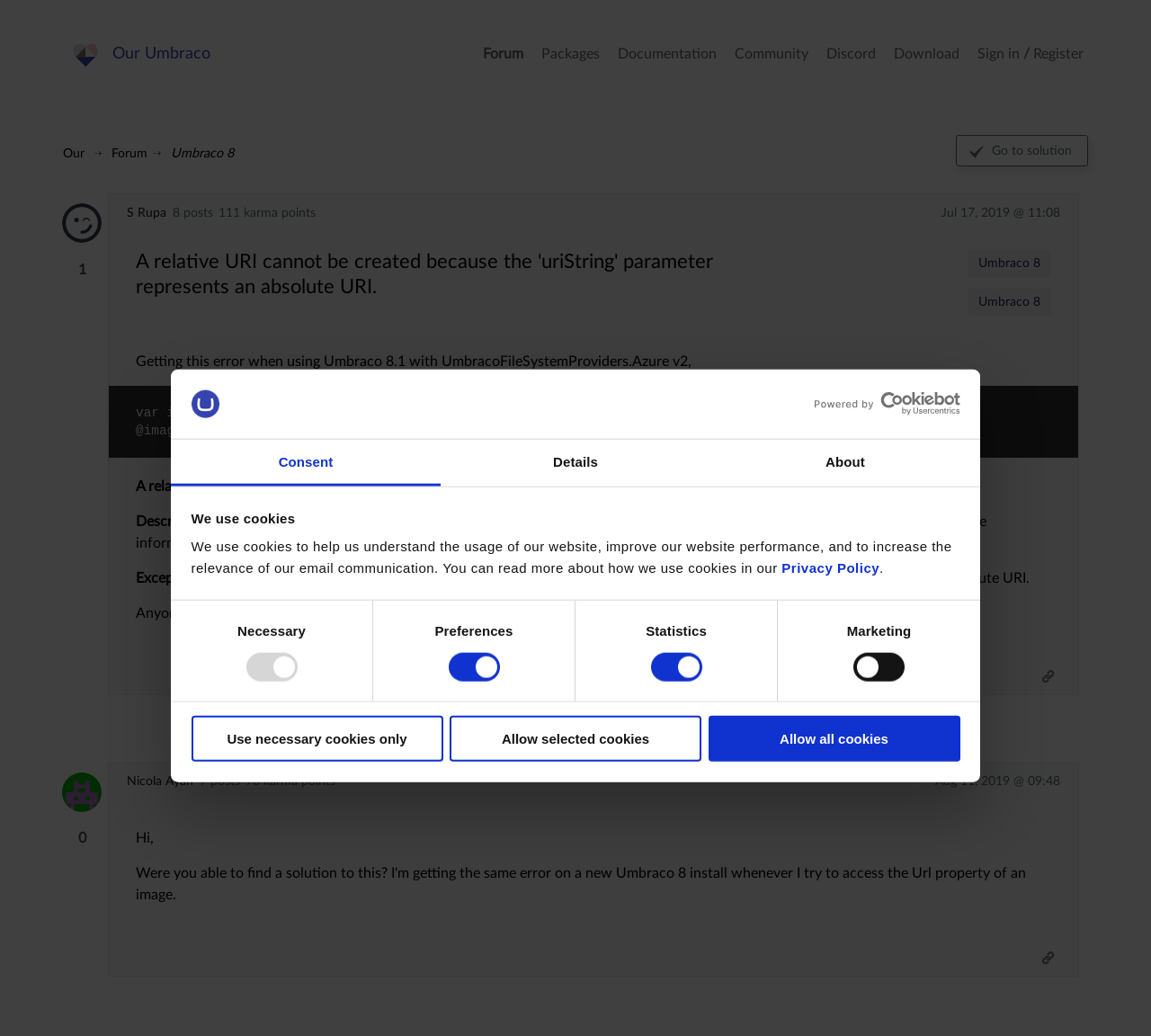Can you find the bounding box coordinates for the element that needs to be clicked to execute this instruction: "Go to the 'Forum'"? The coordinates should be given as four float numbers between 0 and 1, i.e., [left, top, right, bottom].

[0.42, 0.045, 0.455, 0.06]